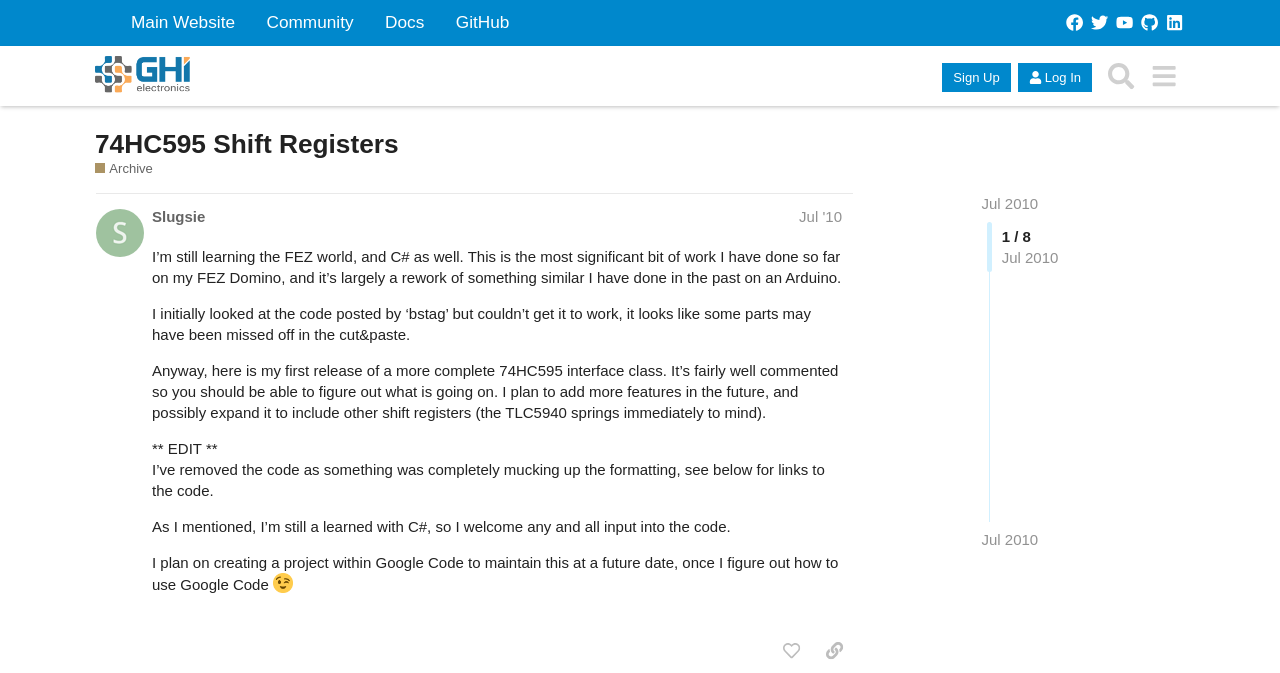What is the meaning of the image ':wink:'?
With the help of the image, please provide a detailed response to the question.

The image ':wink:' is an emoticon representing a smiling face. It is used to convey a lighthearted or playful tone in the post.